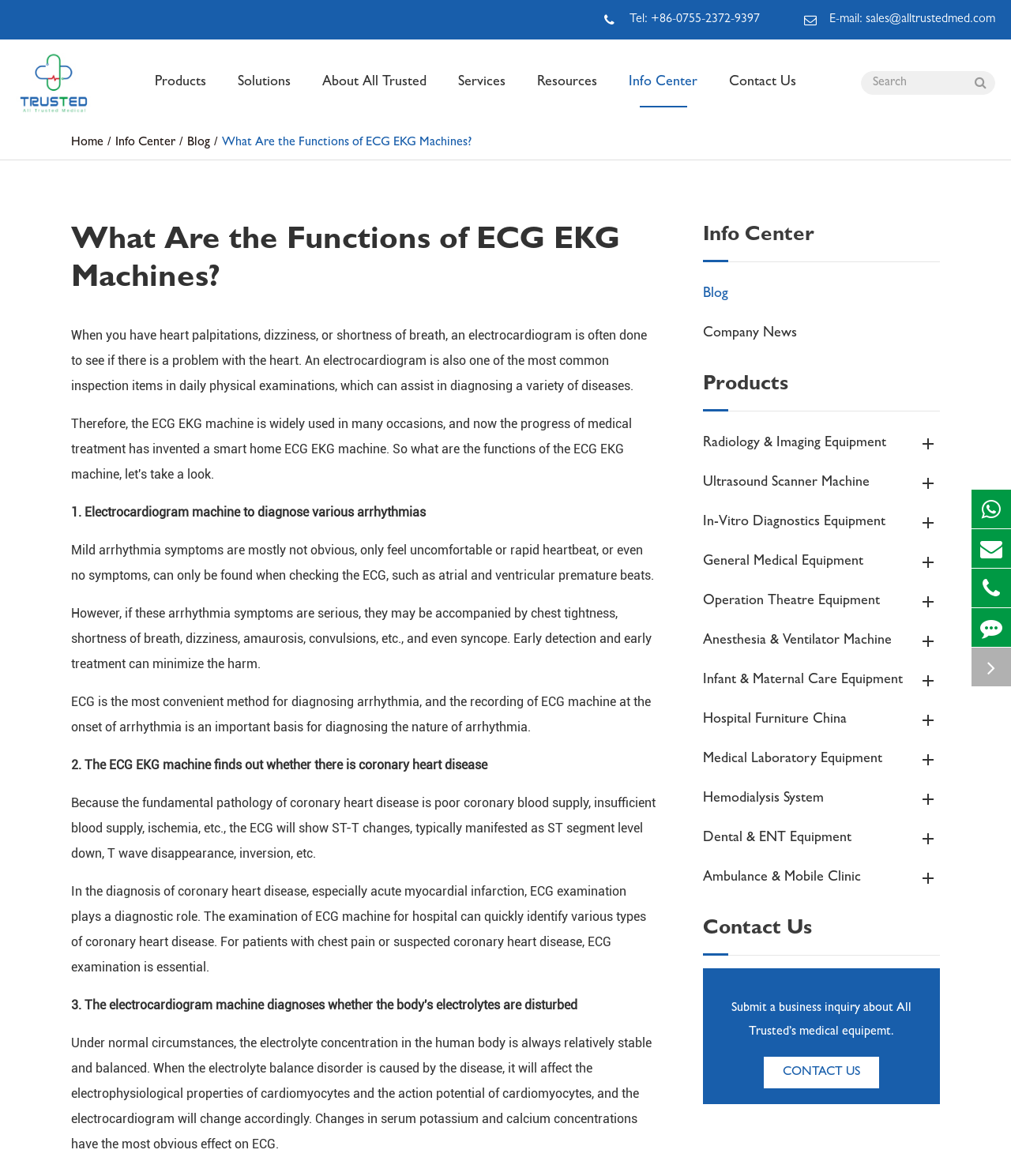What is the function of an electrocardiogram?
Carefully analyze the image and provide a thorough answer to the question.

According to the webpage, an electrocardiogram is used to diagnose various heart problems, including arrhythmias and coronary heart disease. It is also used to detect electrolyte imbalance and other heart-related issues.